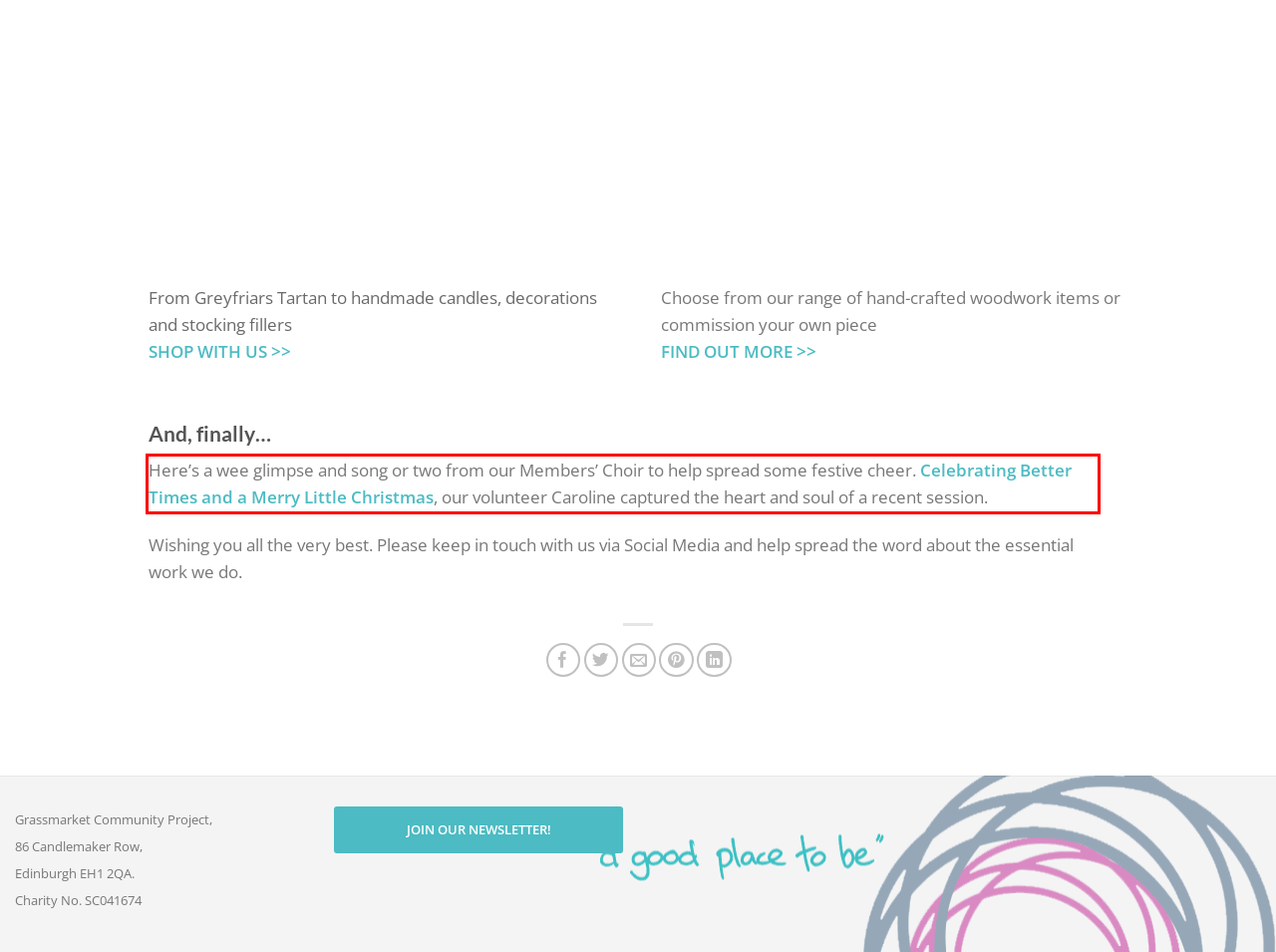Given the screenshot of a webpage, identify the red rectangle bounding box and recognize the text content inside it, generating the extracted text.

Here’s a wee glimpse and song or two from our Members’ Choir to help spread some festive cheer. Celebrating Better Times and a Merry Little Christmas, our volunteer Caroline captured the heart and soul of a recent session.